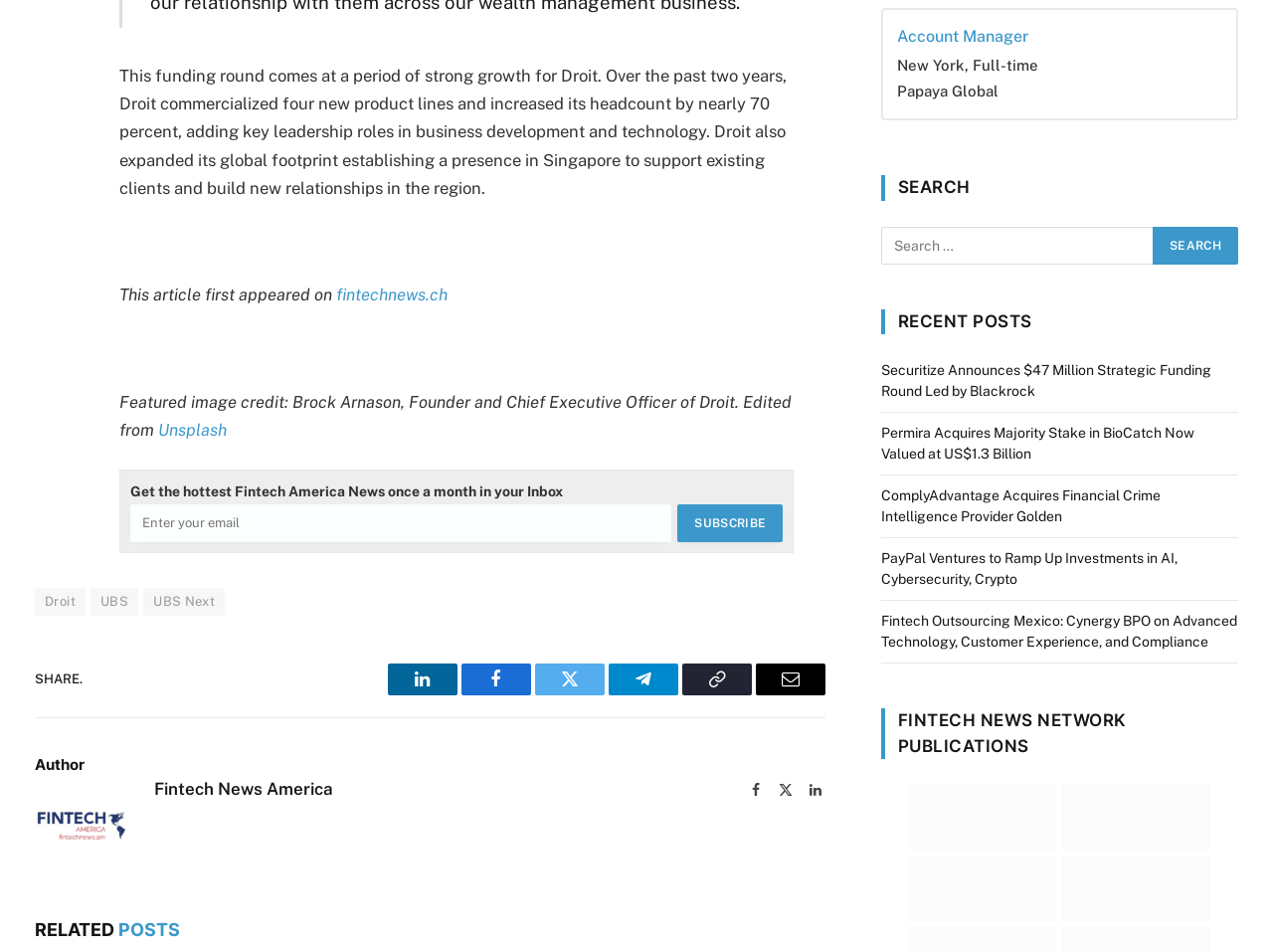Pinpoint the bounding box coordinates of the area that should be clicked to complete the following instruction: "Subscribe to the newsletter". The coordinates must be given as four float numbers between 0 and 1, i.e., [left, top, right, bottom].

[0.102, 0.53, 0.615, 0.569]